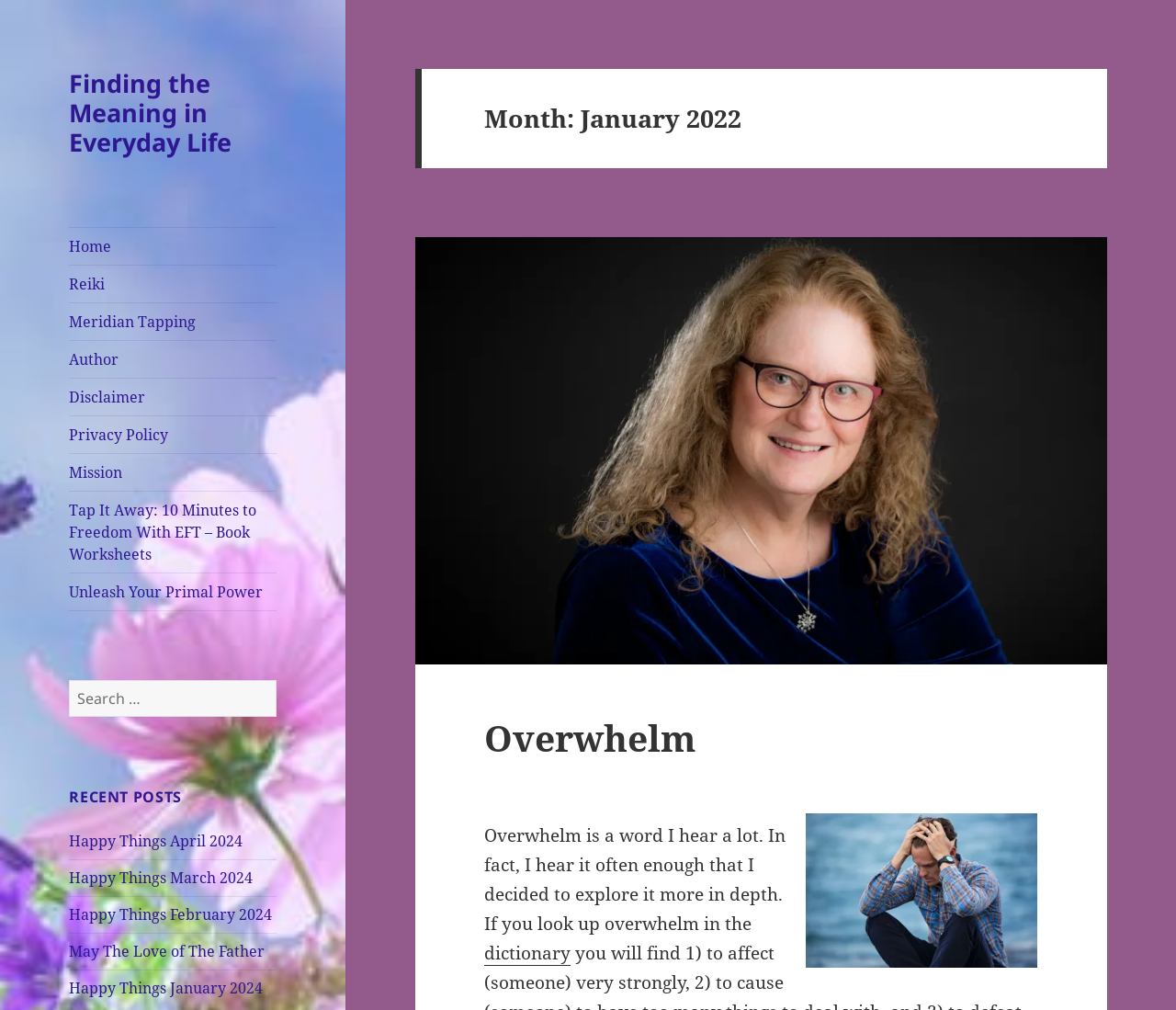Please identify the coordinates of the bounding box that should be clicked to fulfill this instruction: "View the image of overwhelm".

[0.685, 0.805, 0.882, 0.958]